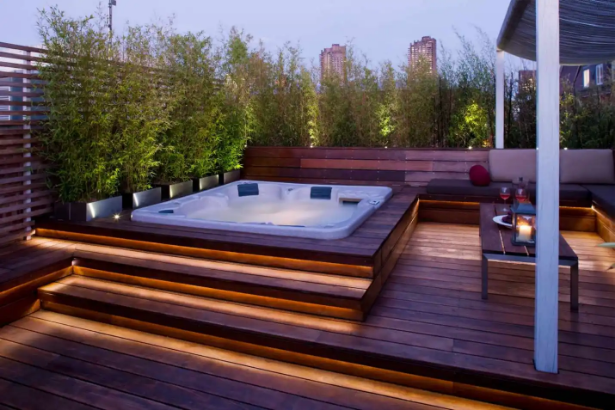What is on the small table in the lounging area?
Please provide a single word or phrase based on the screenshot.

Drinks and candles